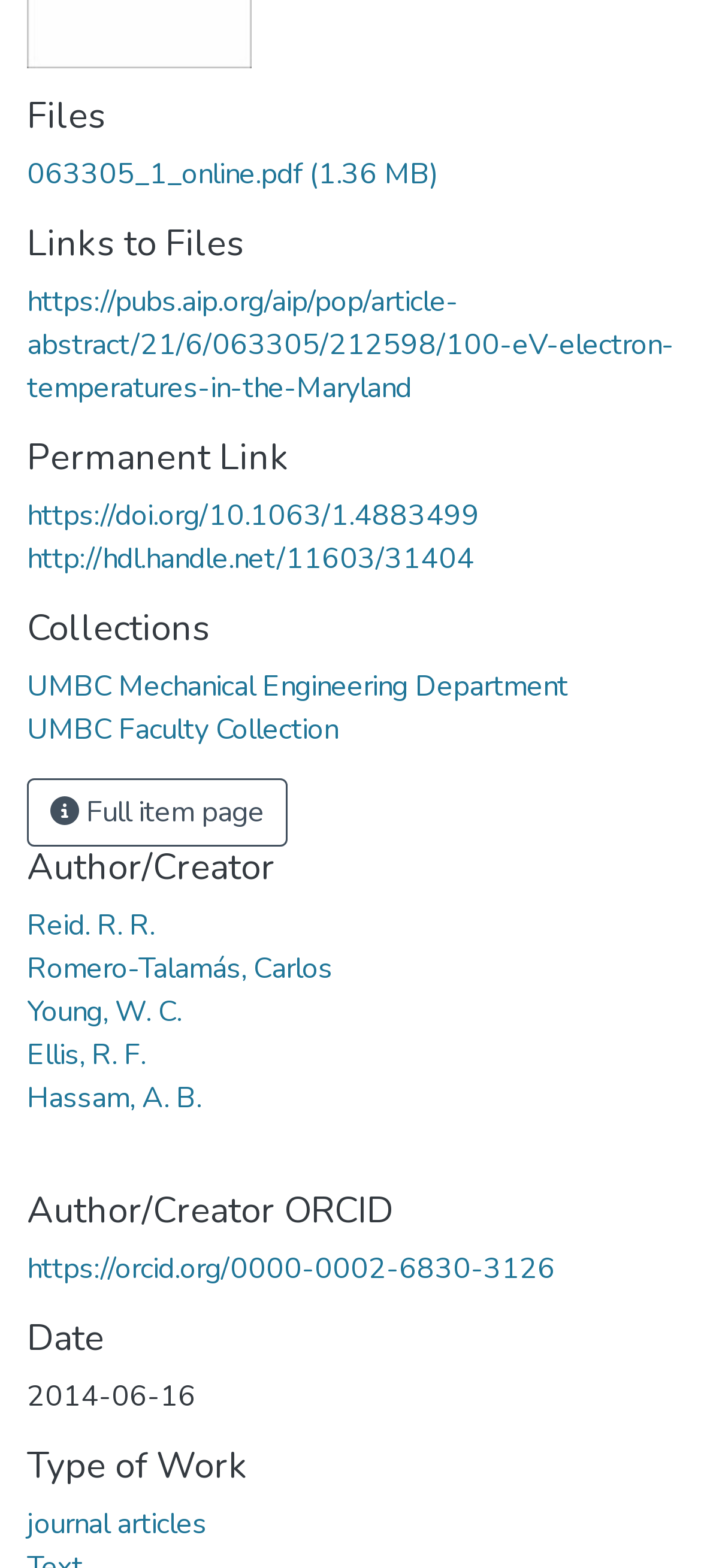Using the provided element description: "https://pubs.aip.org/aip/pop/article-abstract/21/6/063305/212598/100-eV-electron-temperatures-in-the-Maryland", identify the bounding box coordinates. The coordinates should be four floats between 0 and 1 in the order [left, top, right, bottom].

[0.038, 0.18, 0.962, 0.26]